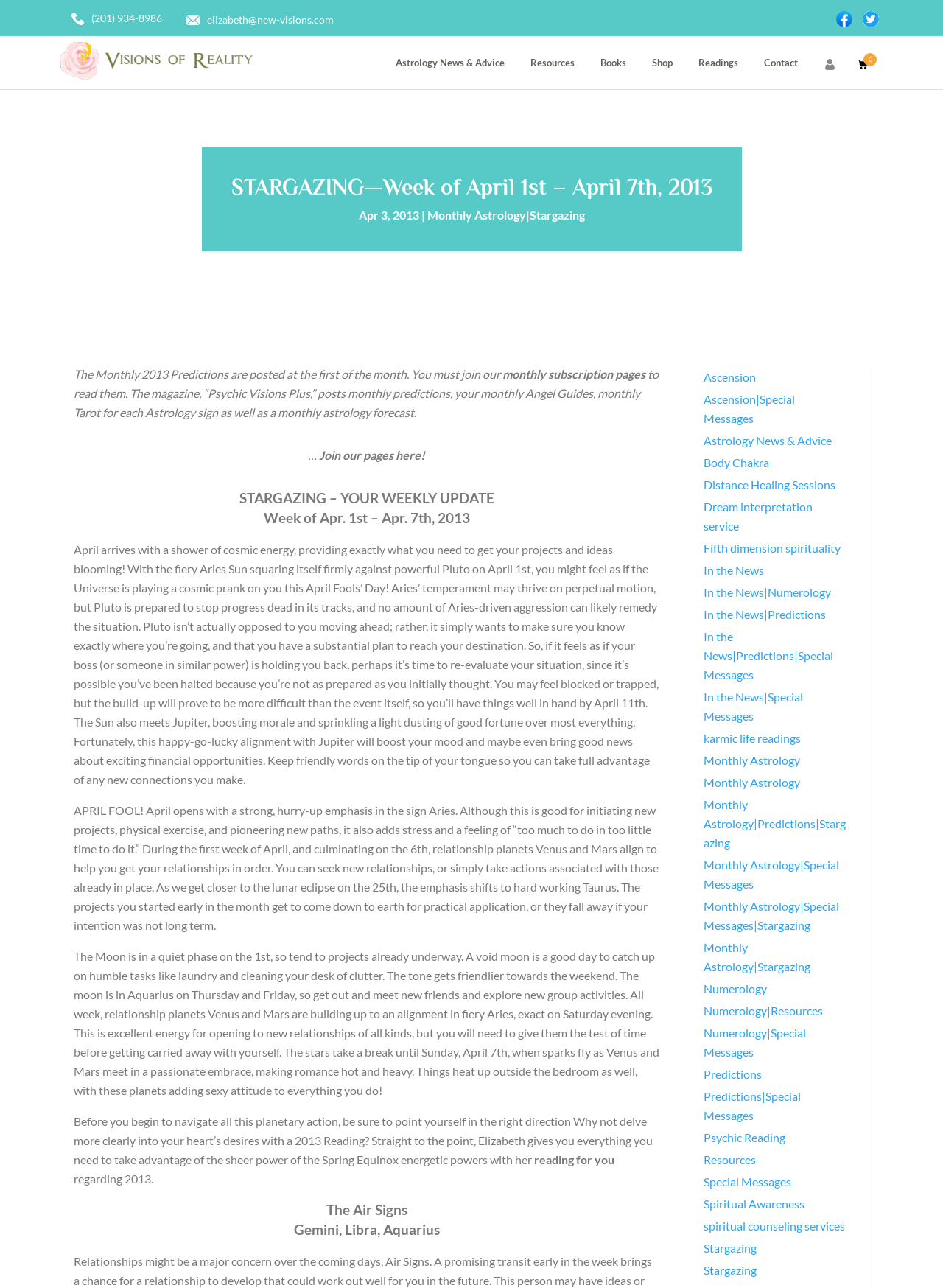Can you locate the main headline on this webpage and provide its text content?

STARGAZING—Week of April 1st – April 7th, 2013